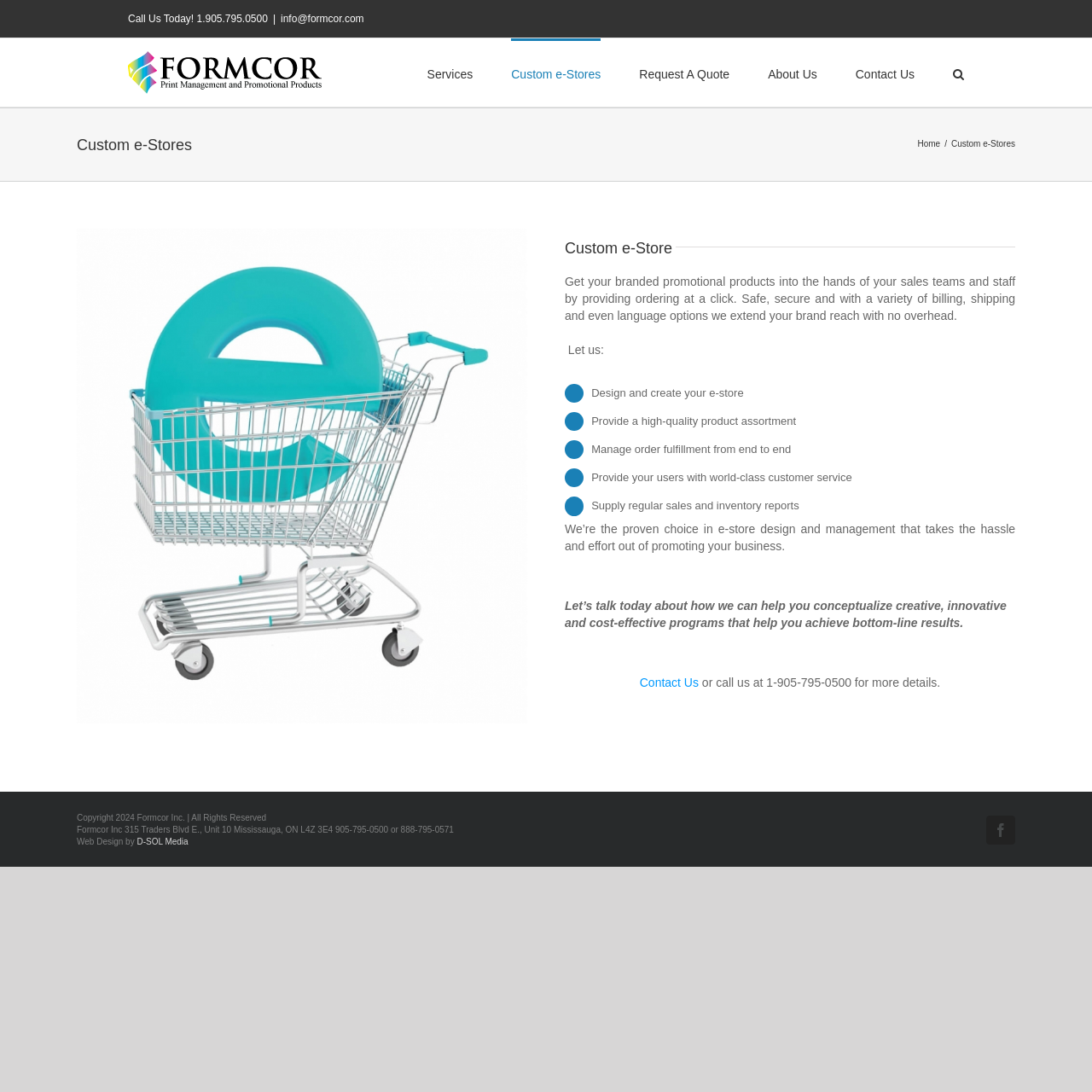What is the company's address?
Observe the image and answer the question with a one-word or short phrase response.

315 Traders Blvd E., Unit 10 Mississauga, ON L4Z 3E4